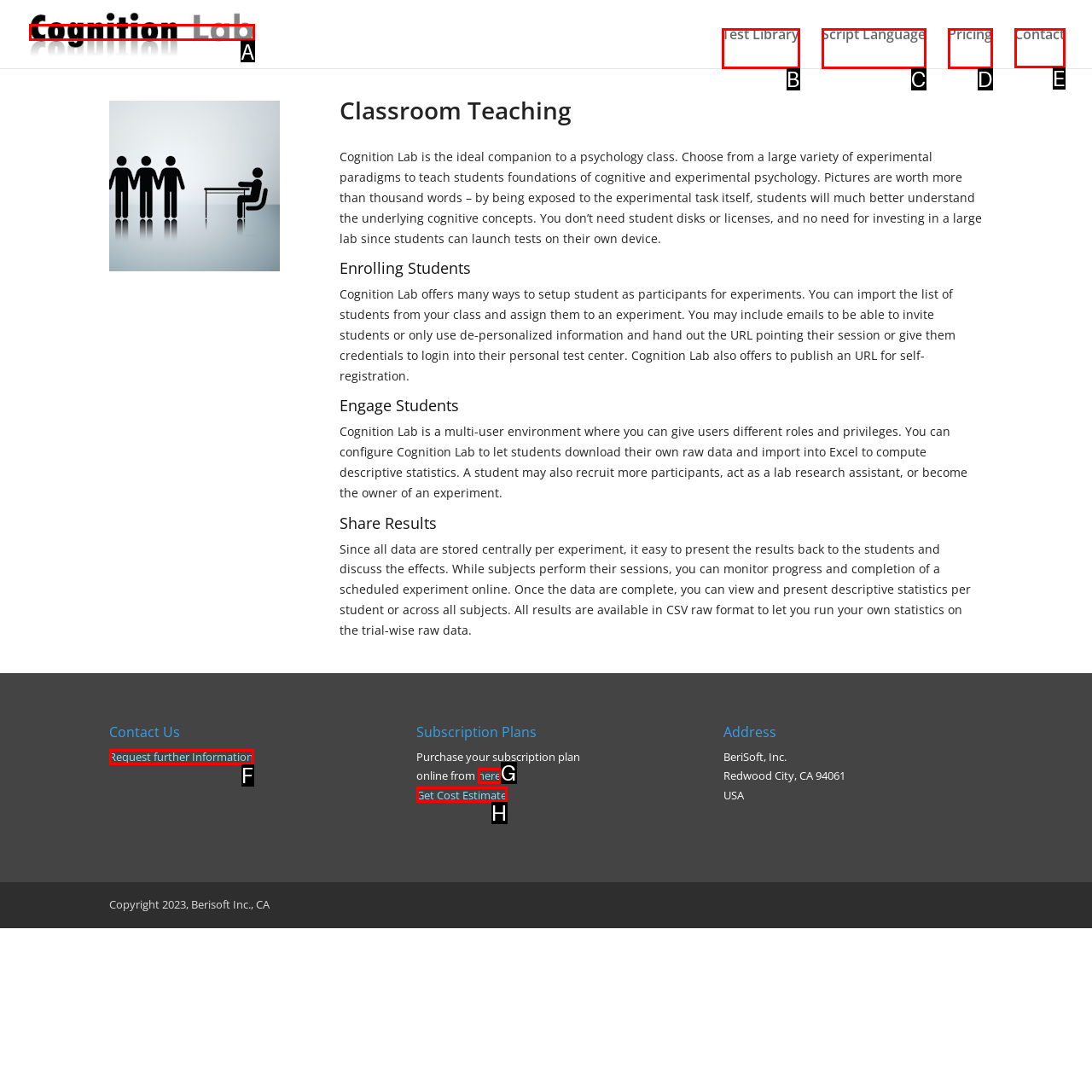Determine which HTML element to click to execute the following task: Contact Us Answer with the letter of the selected option.

E